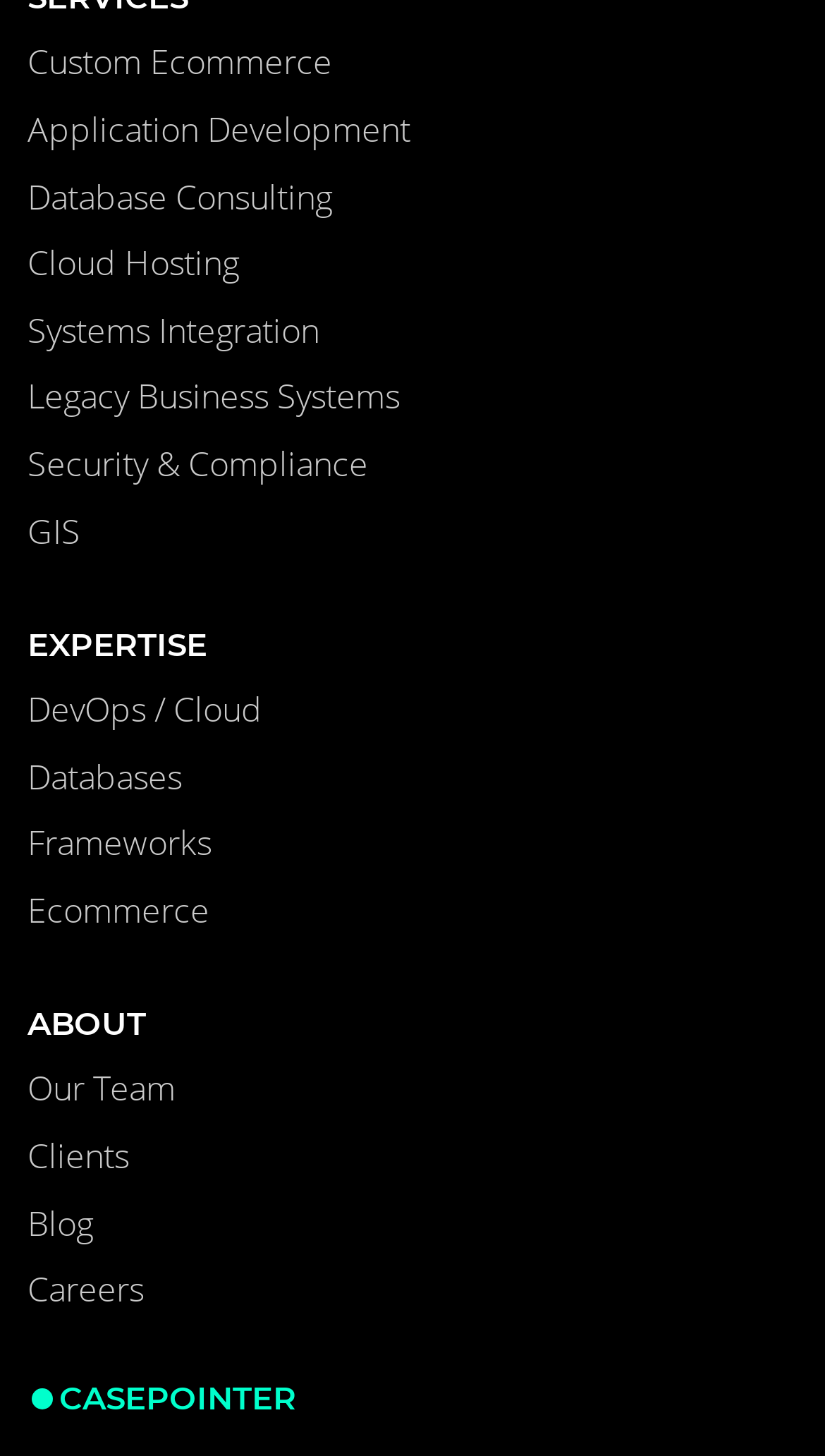How many links are in the 'ABOUT' section?
Please give a detailed and elaborate explanation in response to the question.

I identified the links in the 'ABOUT' section, starting from 'Our Team' to 'Careers', and found 4 links in total.